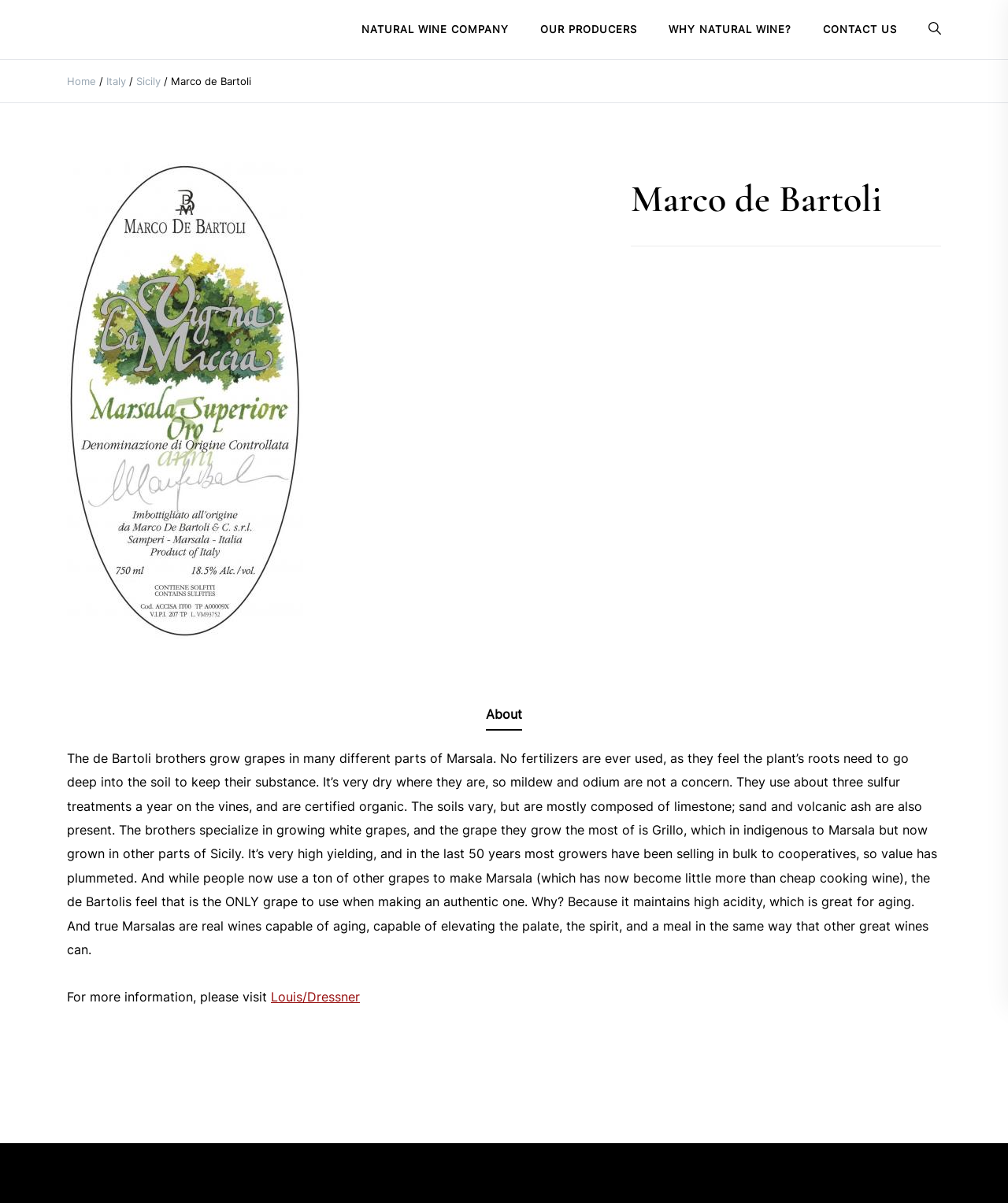Identify the bounding box coordinates necessary to click and complete the given instruction: "Learn more about Louis/Dressner".

[0.269, 0.822, 0.357, 0.835]